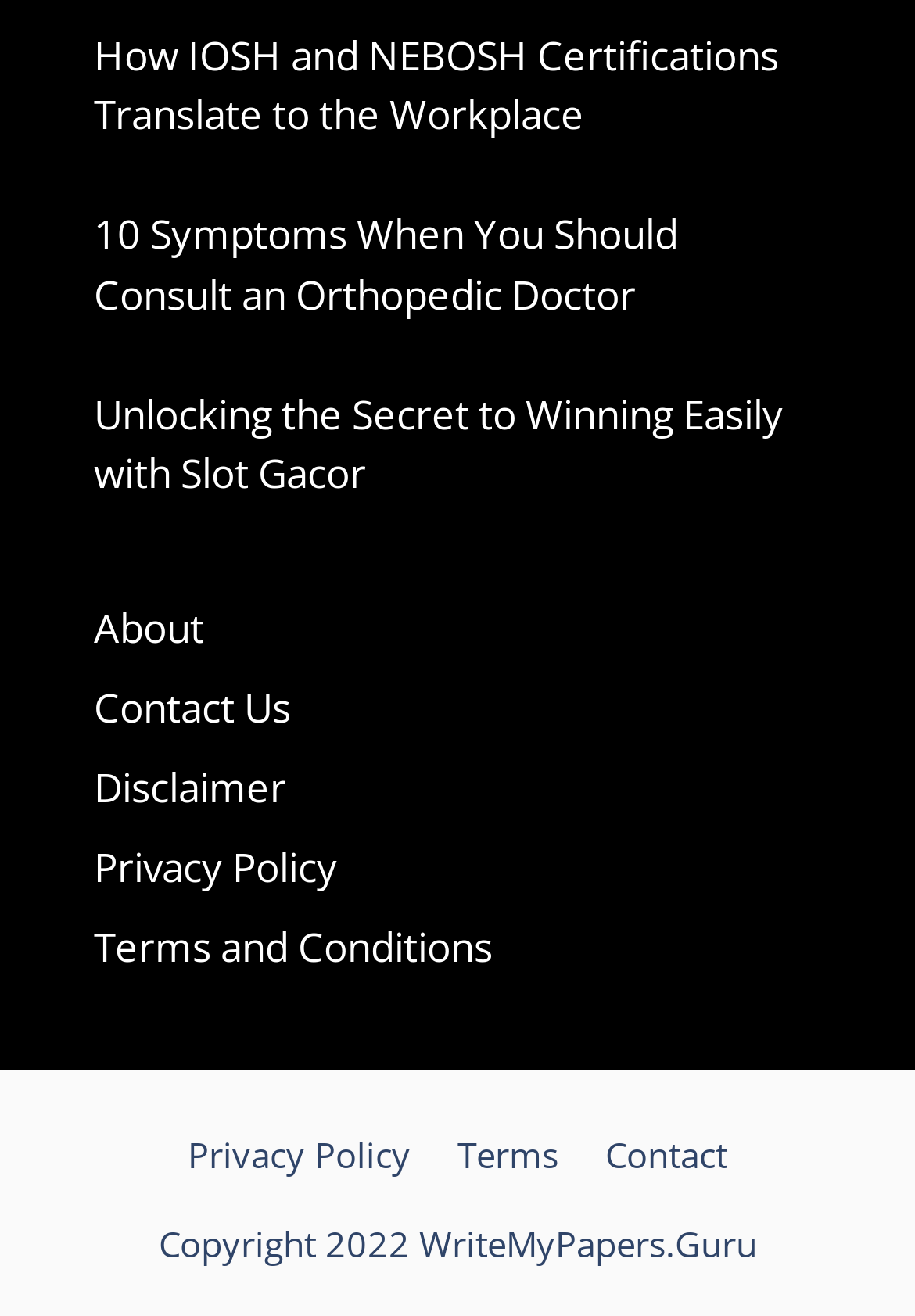What is the purpose of the links at the top?
Please interpret the details in the image and answer the question thoroughly.

The links at the top of the webpage, such as 'How IOSH and NEBOSH Certifications Translate to the Workplace' and '10 Symptoms When You Should Consult an Orthopedic Doctor', appear to be articles or blog posts. They are likely intended to provide information or insights on various topics.